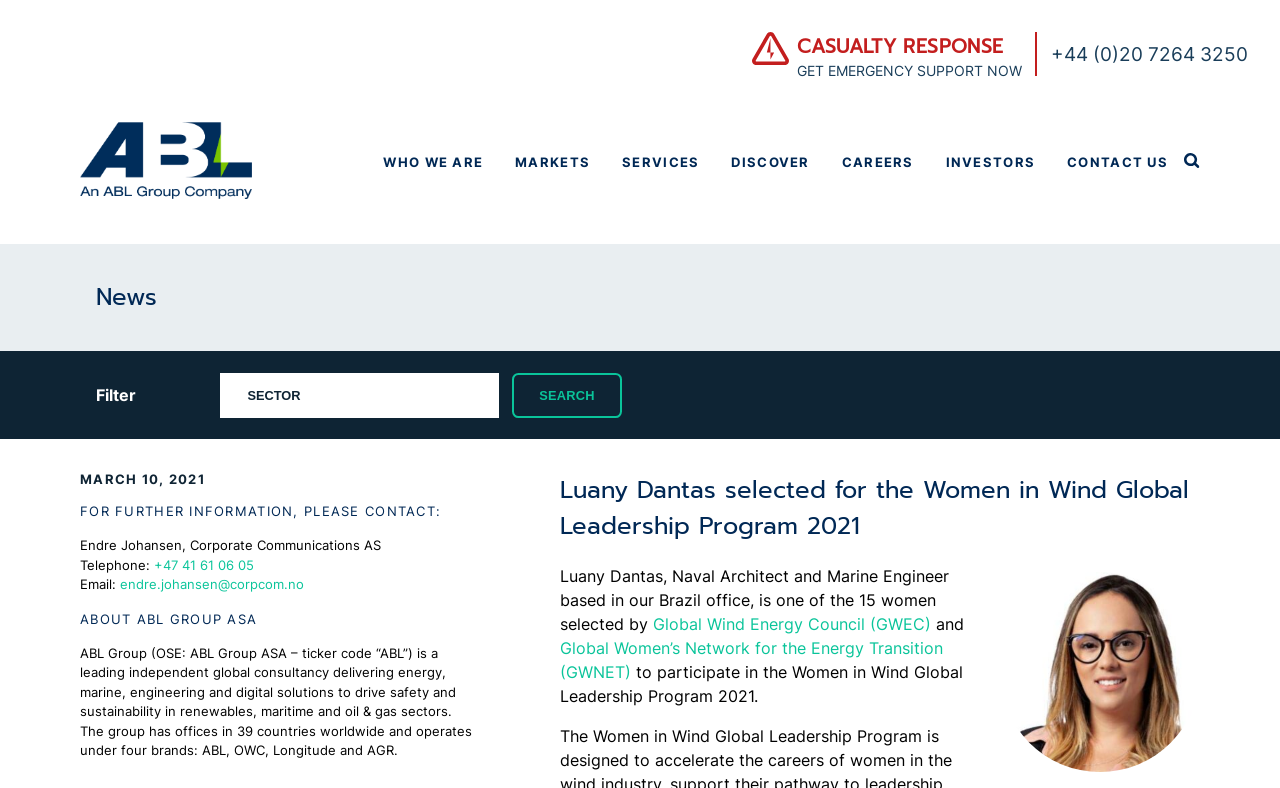Locate the bounding box coordinates of the clickable region to complete the following instruction: "Visit the 'WHO WE ARE' page."

[0.3, 0.164, 0.378, 0.248]